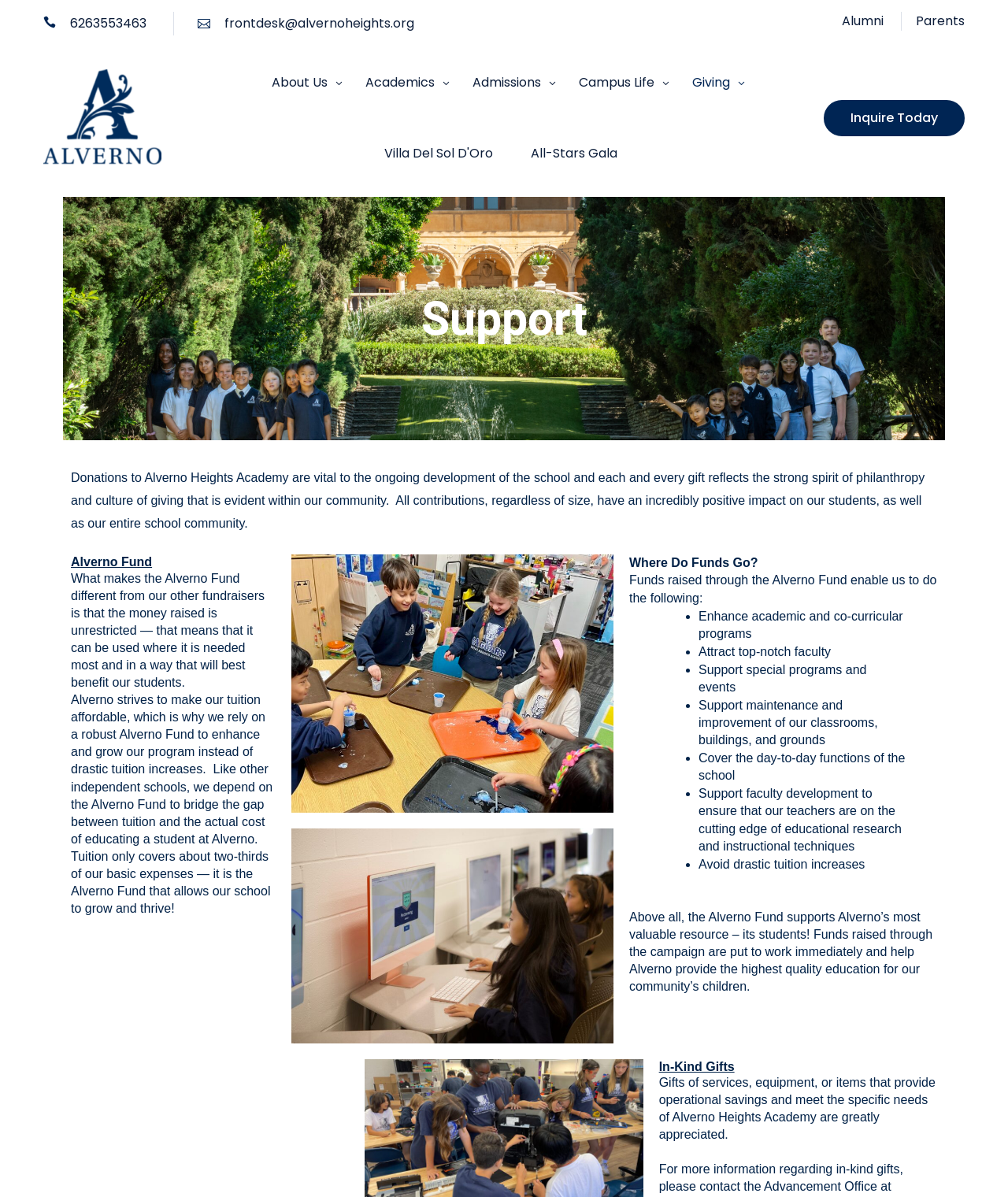Determine the bounding box coordinates of the region I should click to achieve the following instruction: "Contact the front desk". Ensure the bounding box coordinates are four float numbers between 0 and 1, i.e., [left, top, right, bottom].

[0.172, 0.01, 0.434, 0.03]